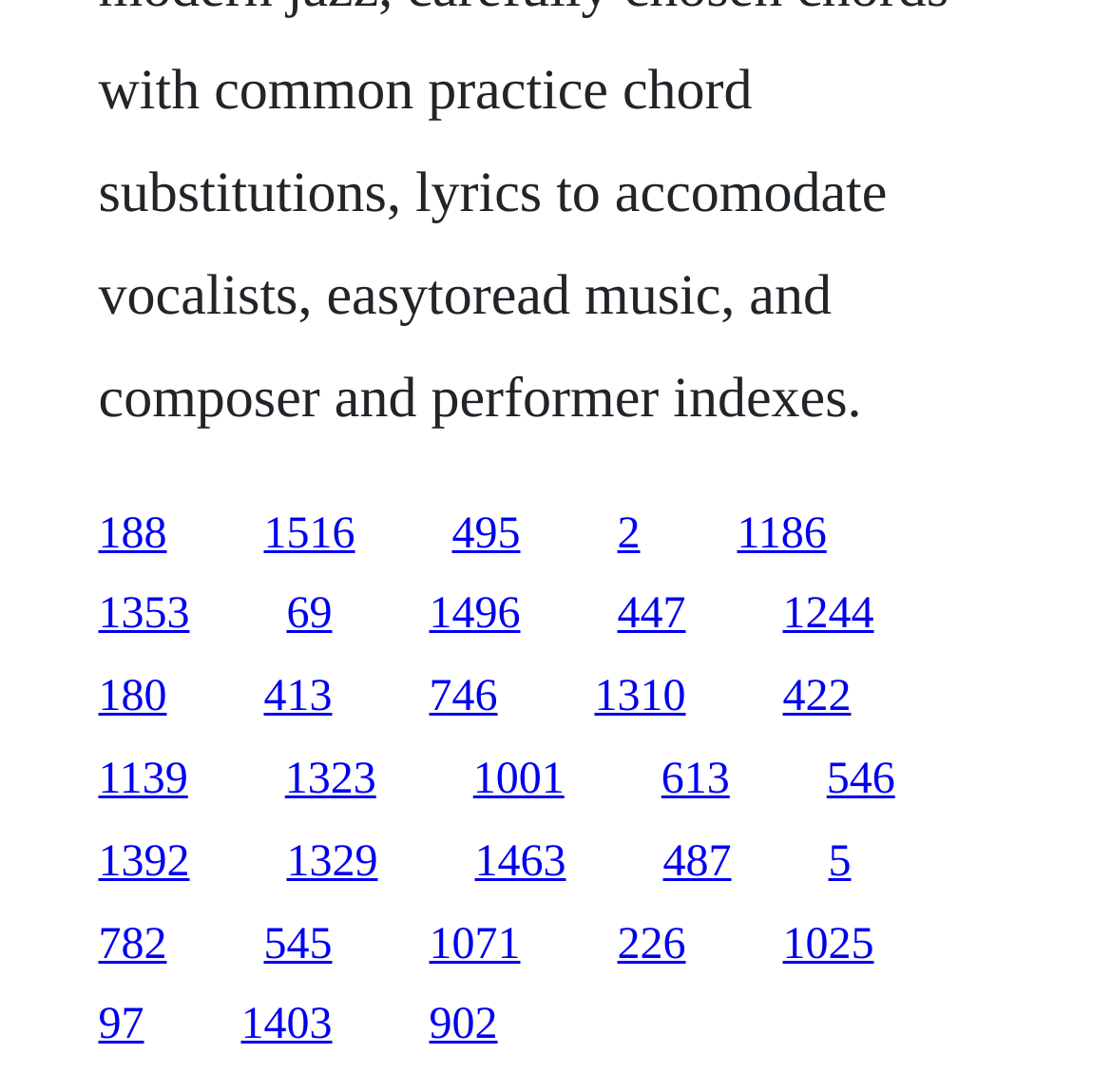How many links are in the top row?
Based on the image, give a concise answer in the form of a single word or short phrase.

5